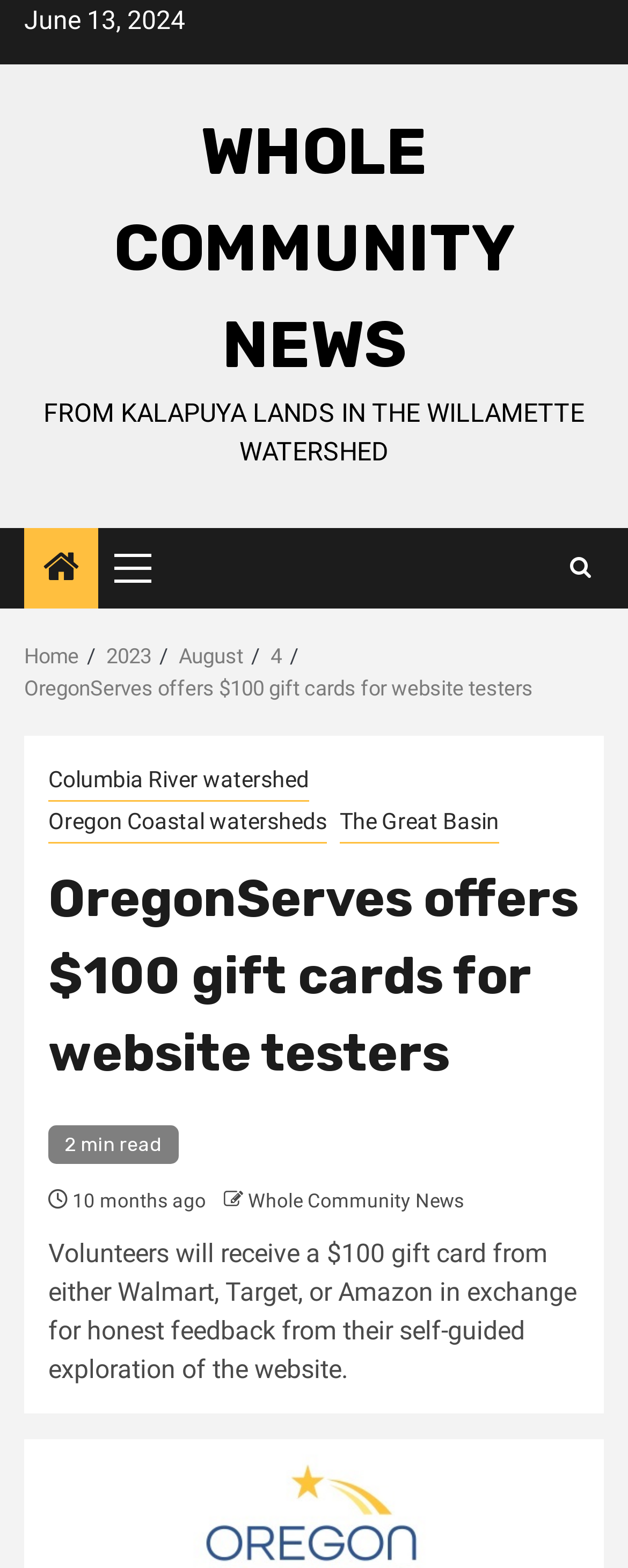Please determine the bounding box coordinates of the element to click on in order to accomplish the following task: "Click the 'Primary Menu' button". Ensure the coordinates are four float numbers ranging from 0 to 1, i.e., [left, top, right, bottom].

[0.182, 0.337, 0.285, 0.388]